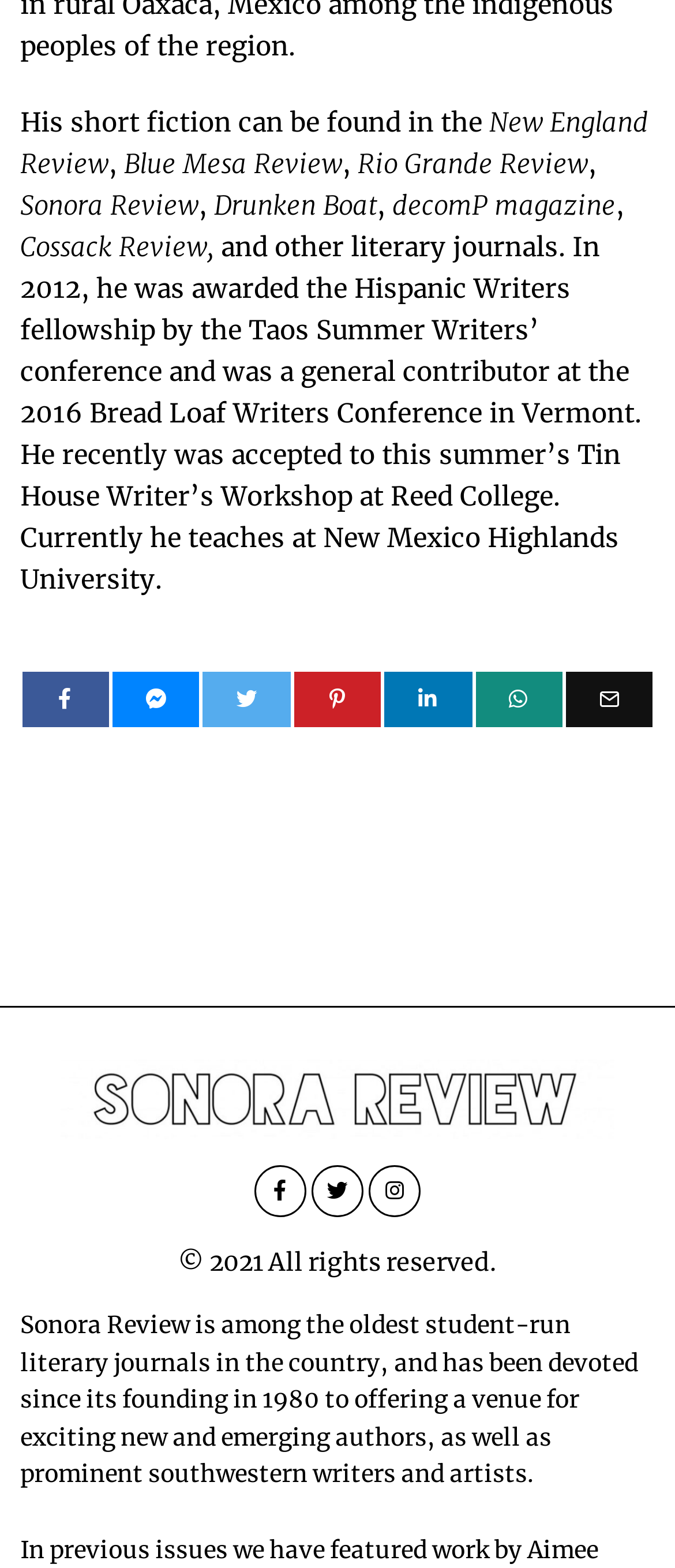How many social media links are there on the page?
Answer the question with a single word or phrase by looking at the picture.

7